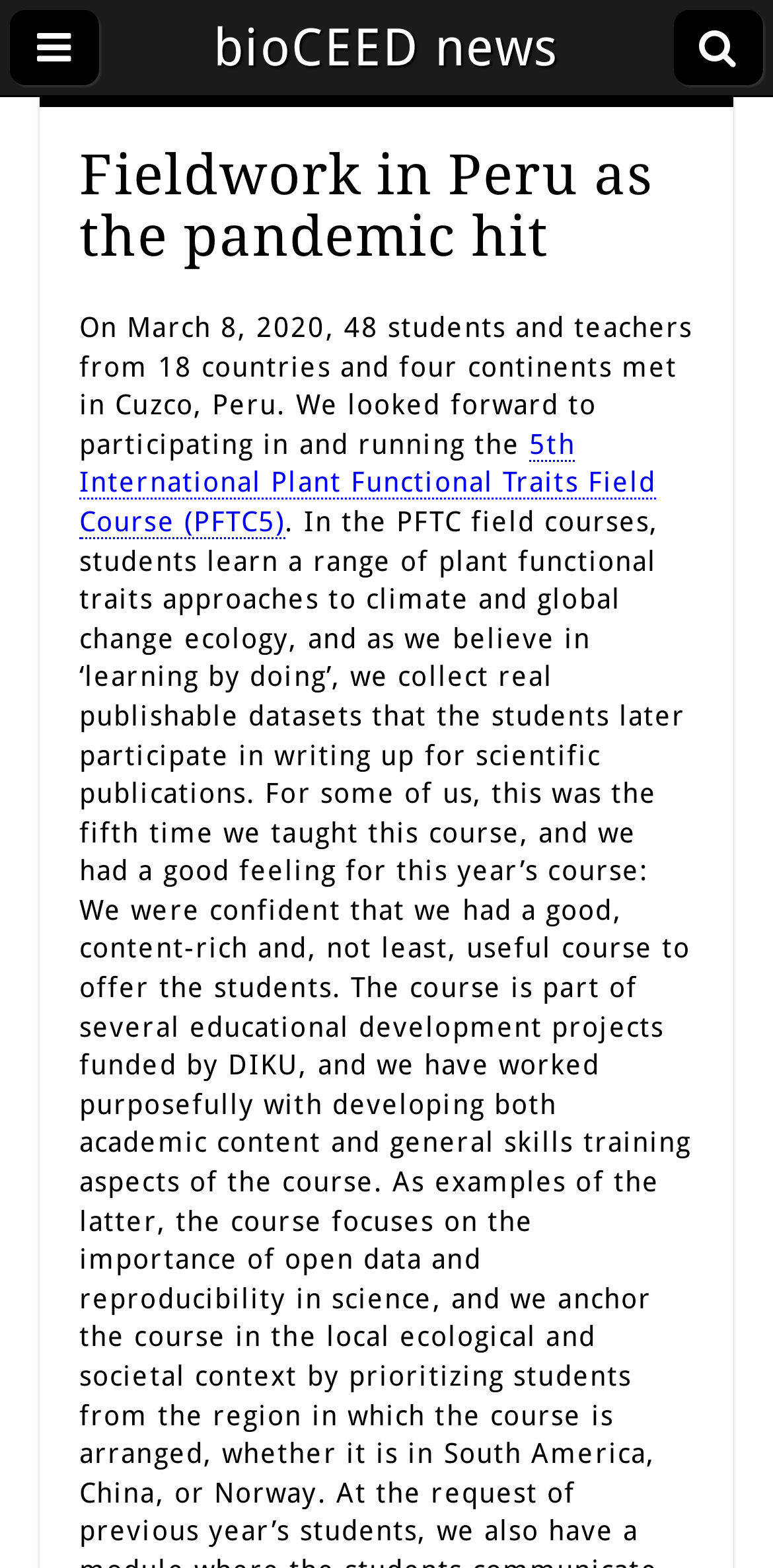Locate the bounding box of the UI element with the following description: "bioCEED news".

[0.026, 0.006, 0.974, 0.055]